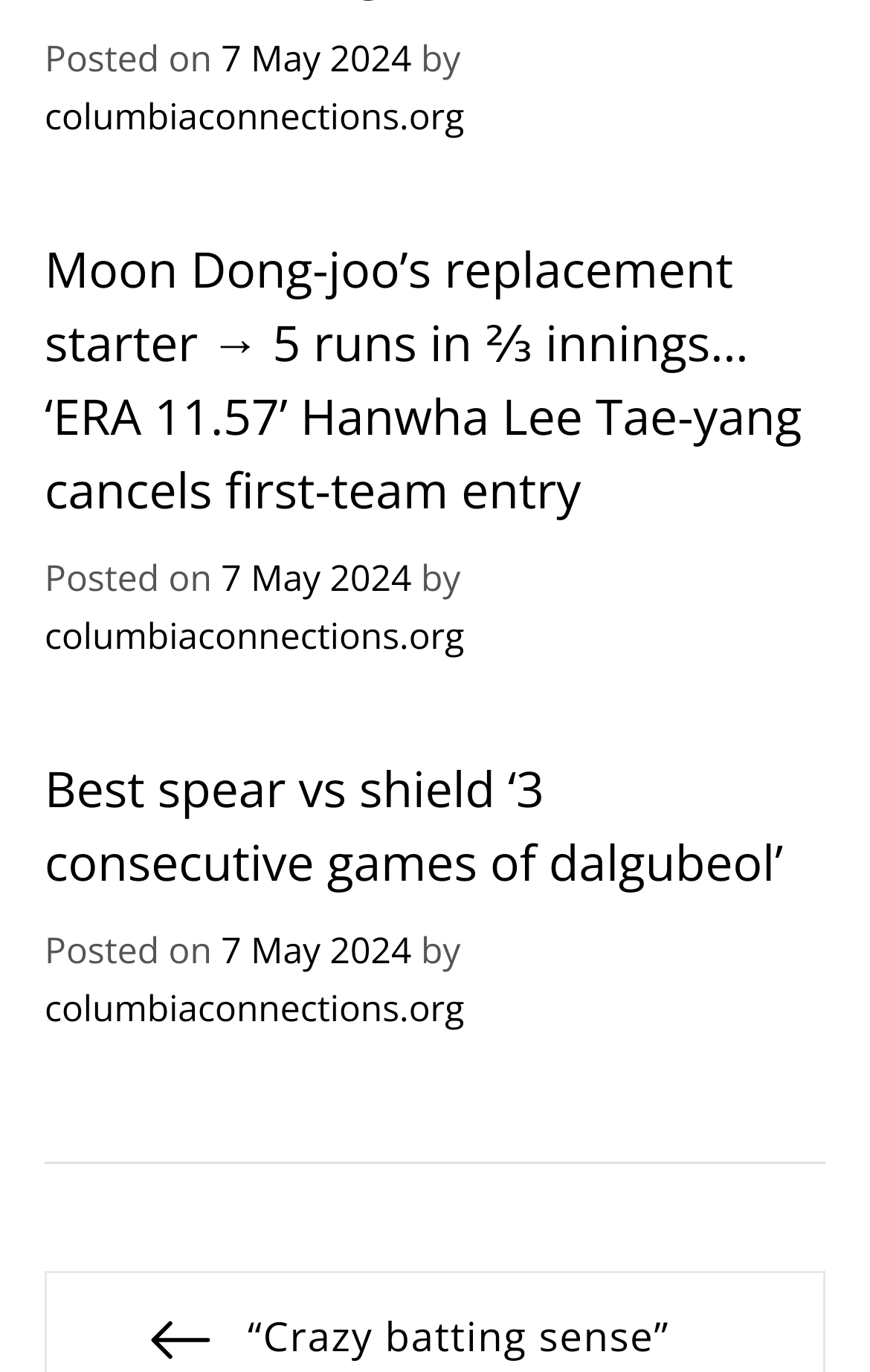Please answer the following question using a single word or phrase: 
What is the title of the second article?

Best spear vs shield ‘3 consecutive games of dalgubeol’